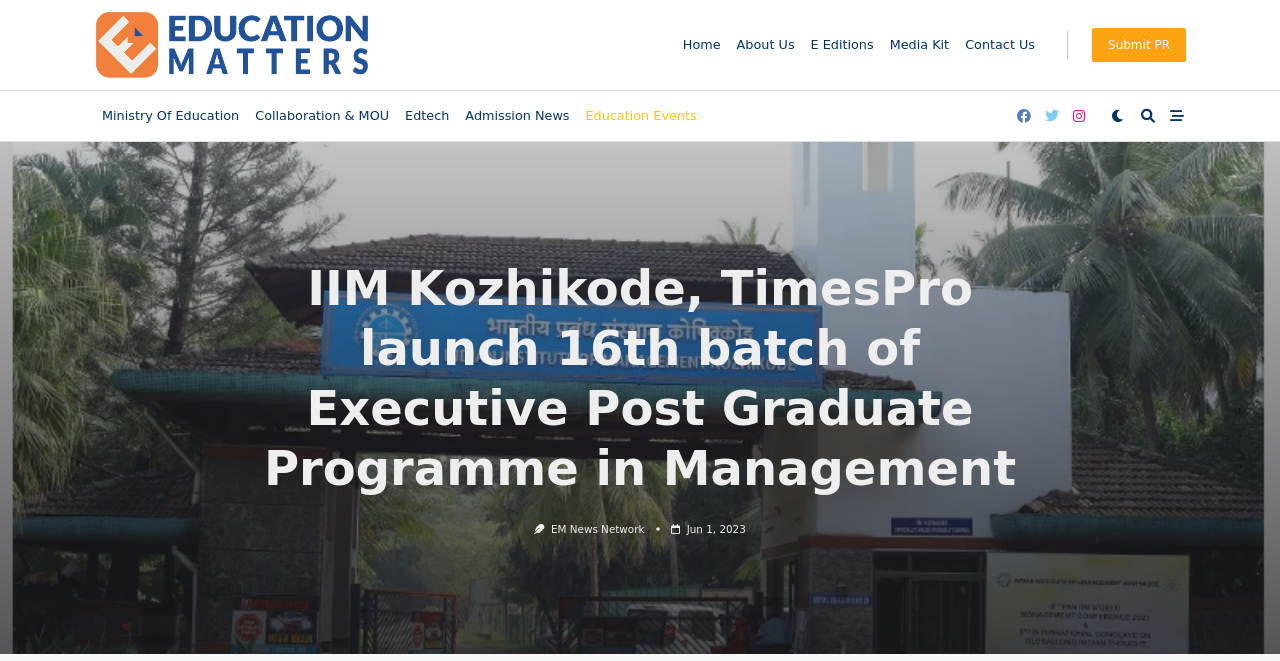Please reply with a single word or brief phrase to the question: 
What is the purpose of the buttons on the right side of the webpage?

Social media sharing